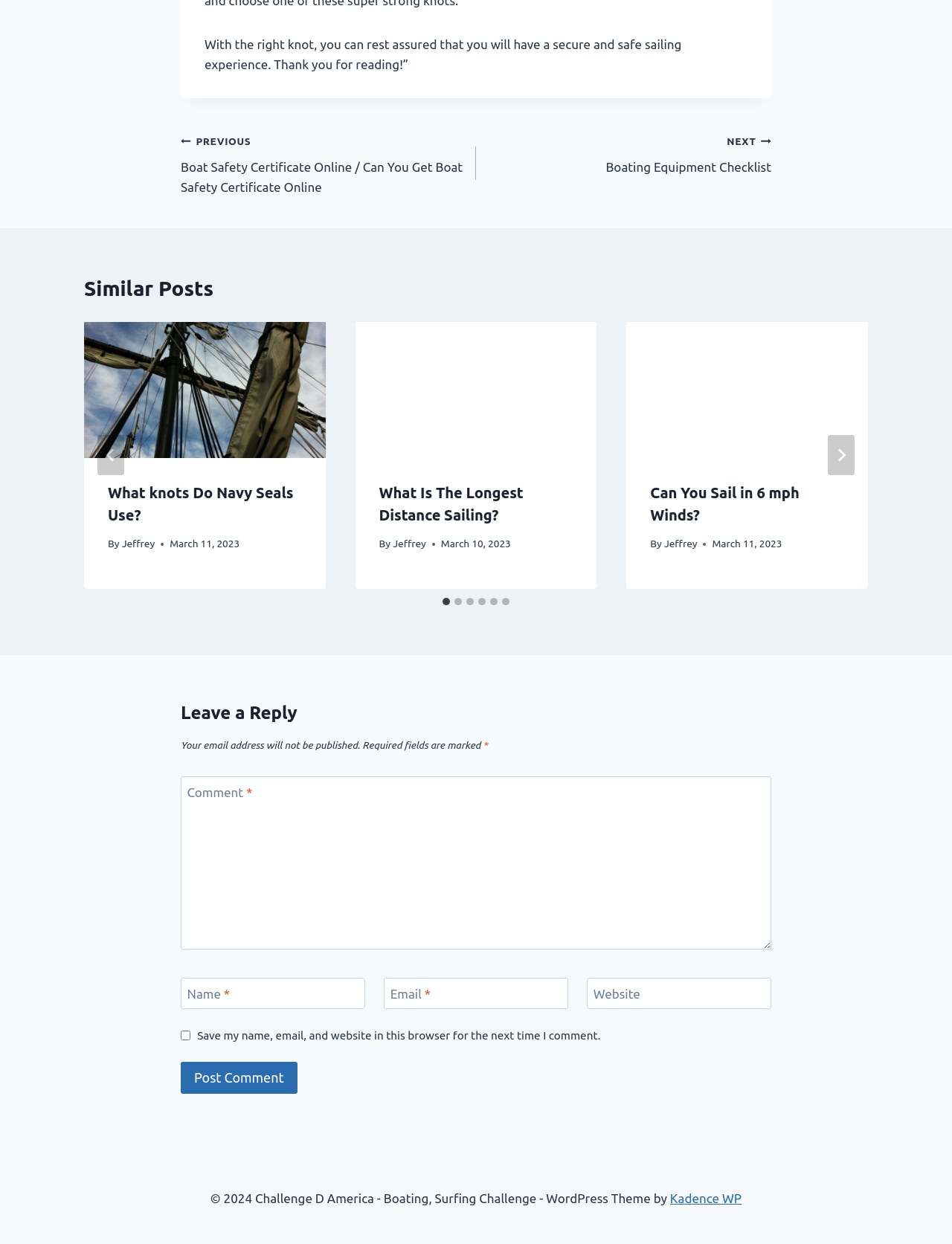Locate the bounding box coordinates of the element's region that should be clicked to carry out the following instruction: "Click on the 'What knots Do Navy Seals Use?' link". The coordinates need to be four float numbers between 0 and 1, i.e., [left, top, right, bottom].

[0.088, 0.259, 0.342, 0.368]